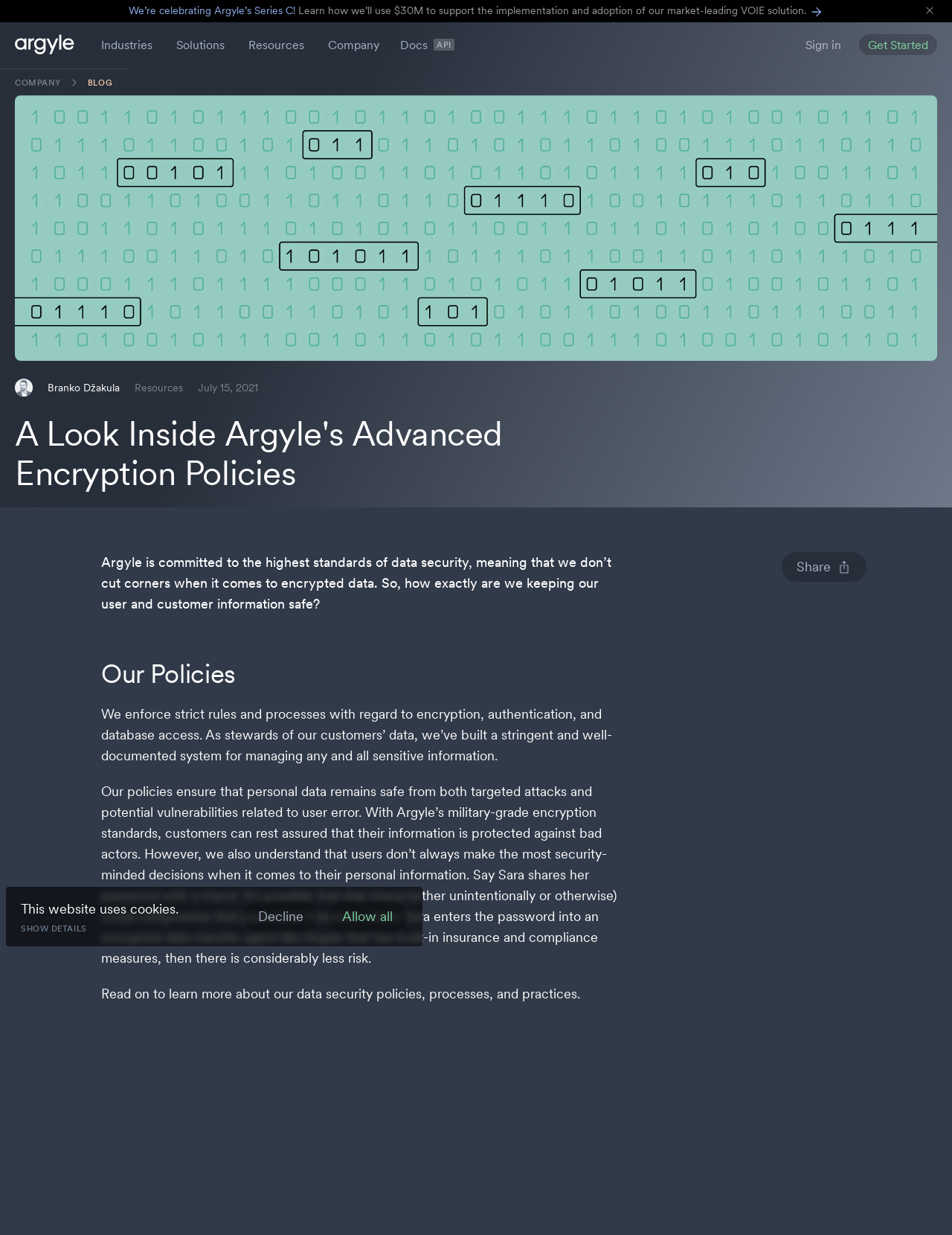Please identify the bounding box coordinates of the clickable area that will fulfill the following instruction: "Read the 'Privacy Policy'". The coordinates should be in the format of four float numbers between 0 and 1, i.e., [left, top, right, bottom].

[0.33, 0.798, 0.388, 0.807]